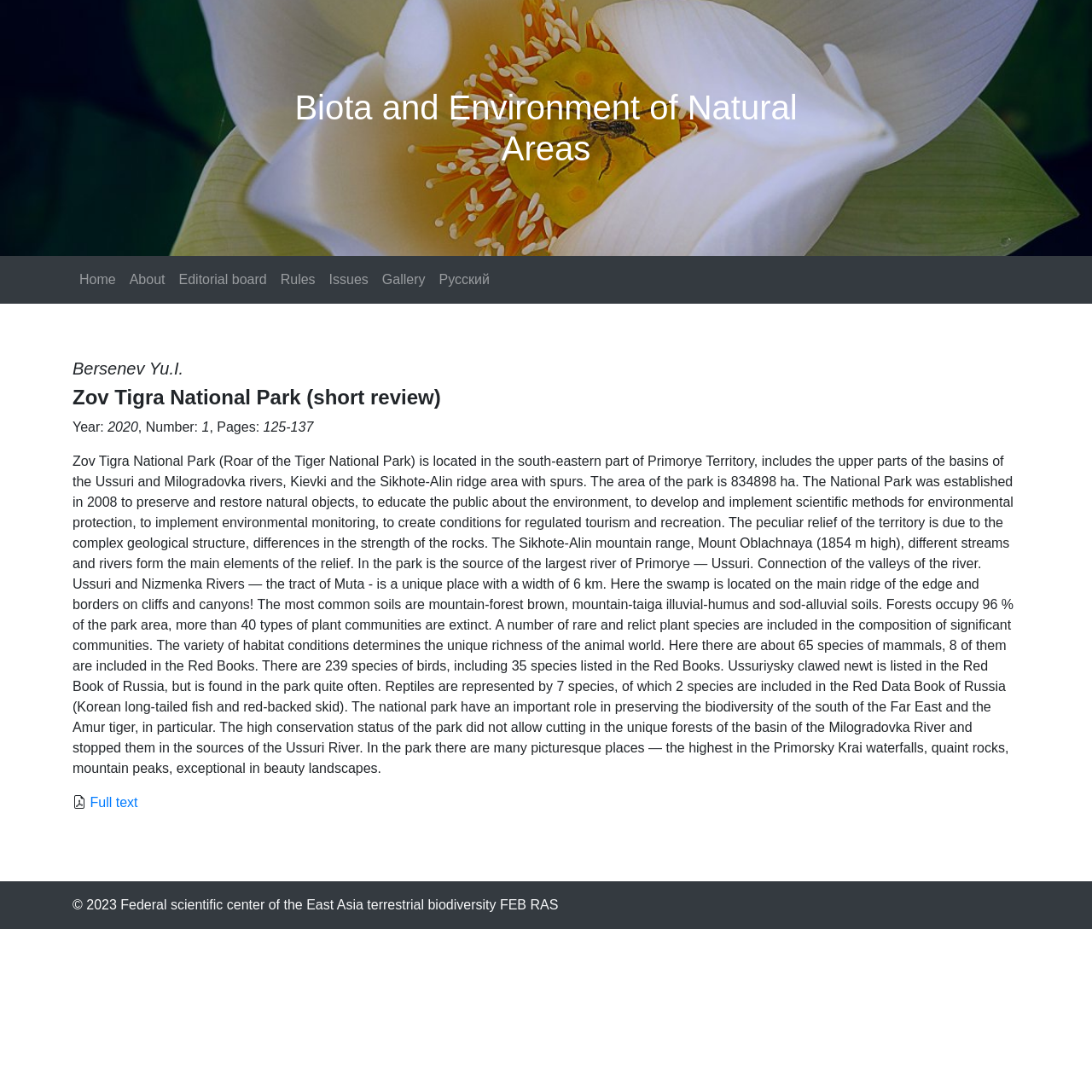Could you indicate the bounding box coordinates of the region to click in order to complete this instruction: "Go to Home page".

[0.066, 0.241, 0.112, 0.272]